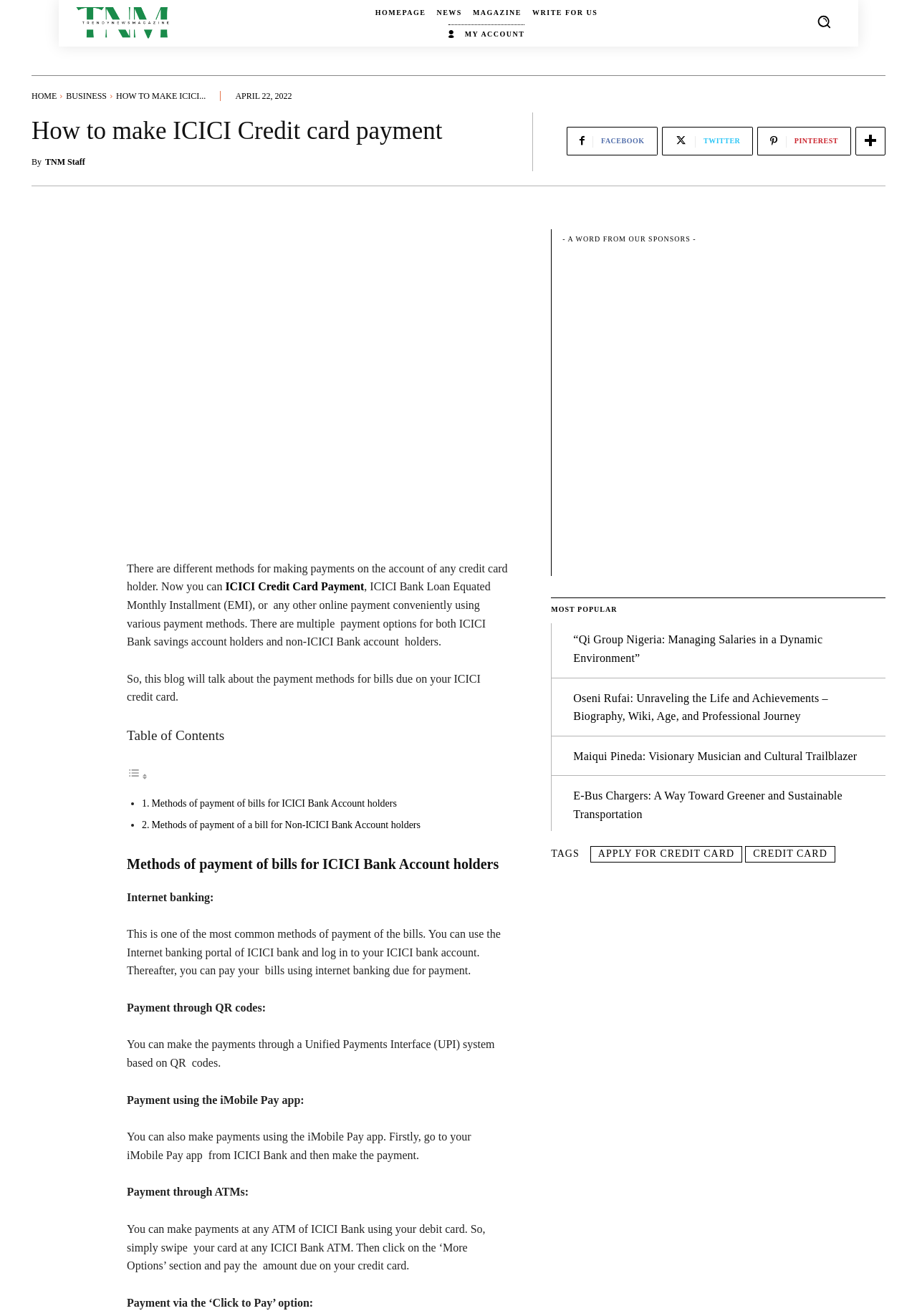Can you look at the image and give a comprehensive answer to the question:
What is the name of the bank mentioned in the article?

I found the name of the bank by reading the article, which mentions ICICI Bank and its various payment methods.